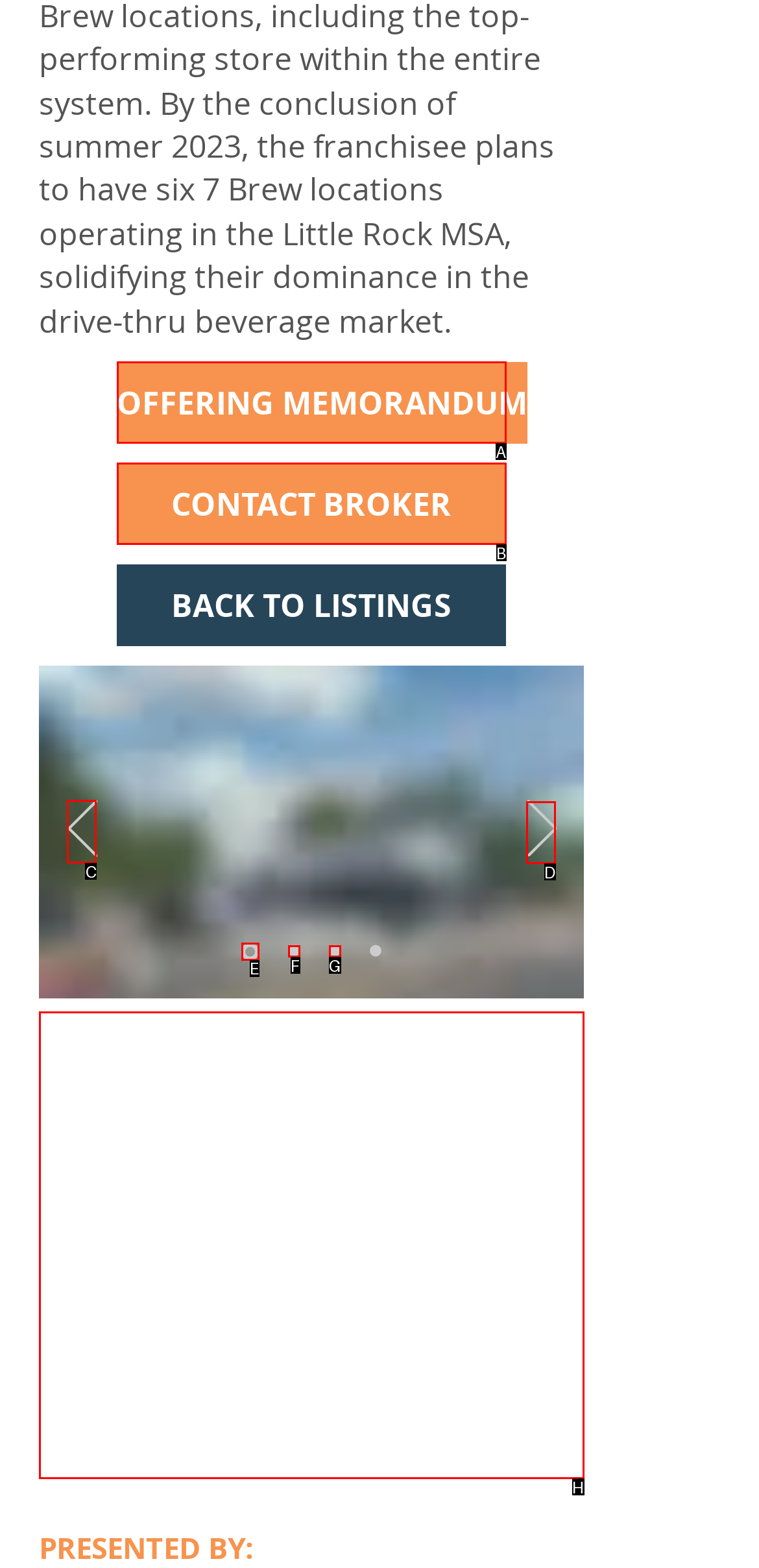Identify the correct letter of the UI element to click for this task: View 大元建业集团
Respond with the letter from the listed options.

None